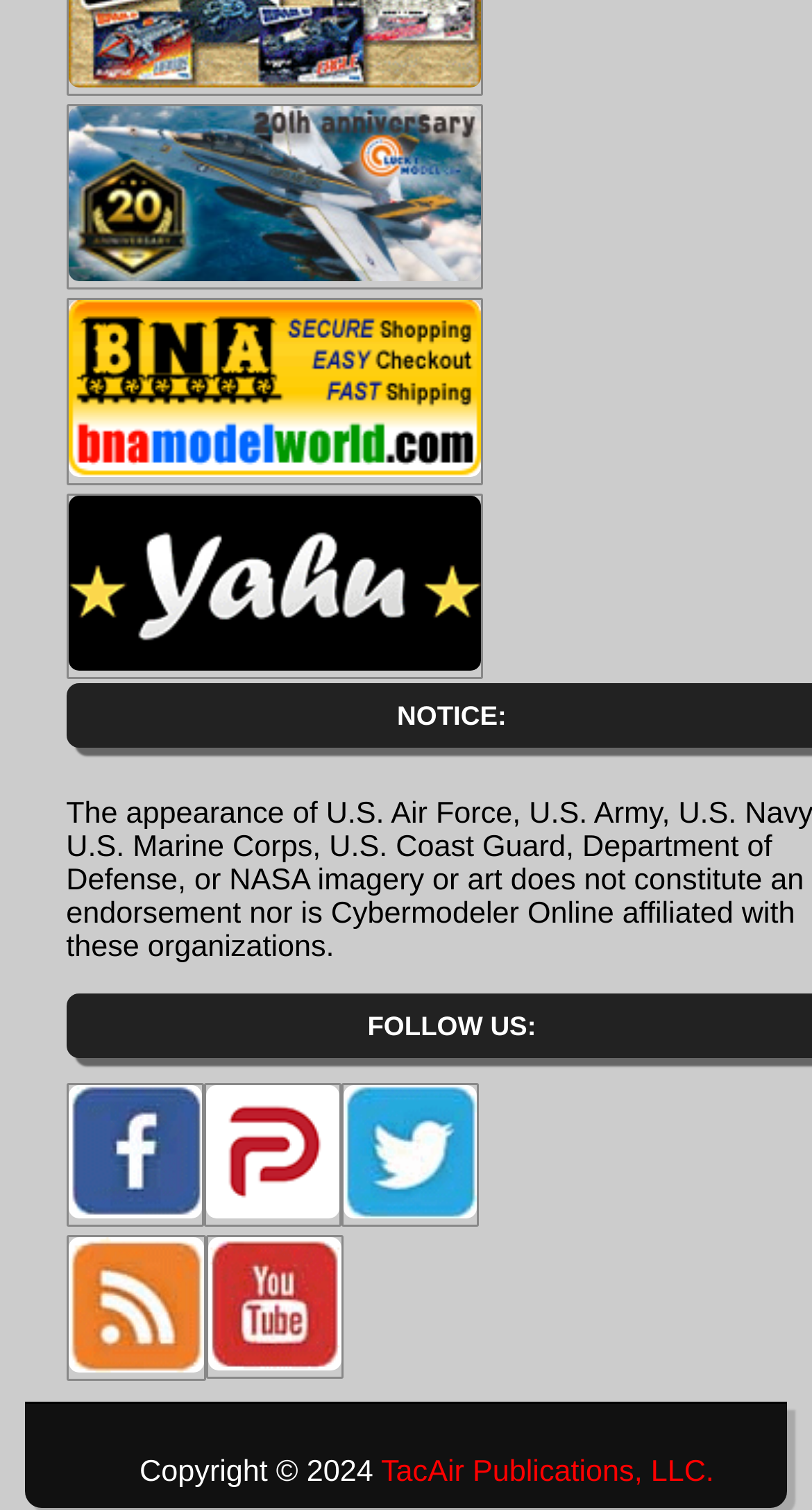How many text elements are there?
Answer with a single word or phrase by referring to the visual content.

3